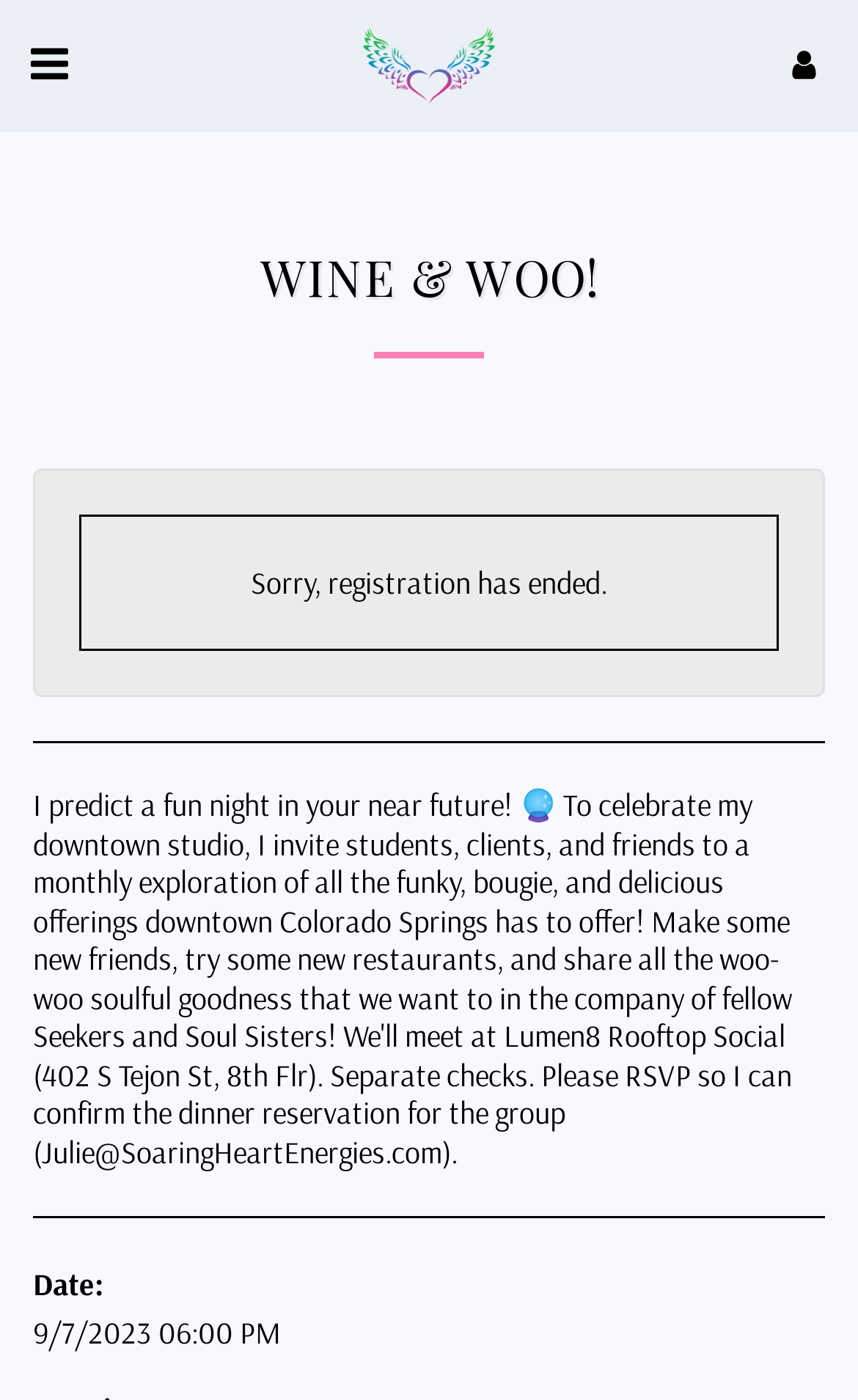Give a succinct answer to this question in a single word or phrase: 
How many horizontal separators are there?

3